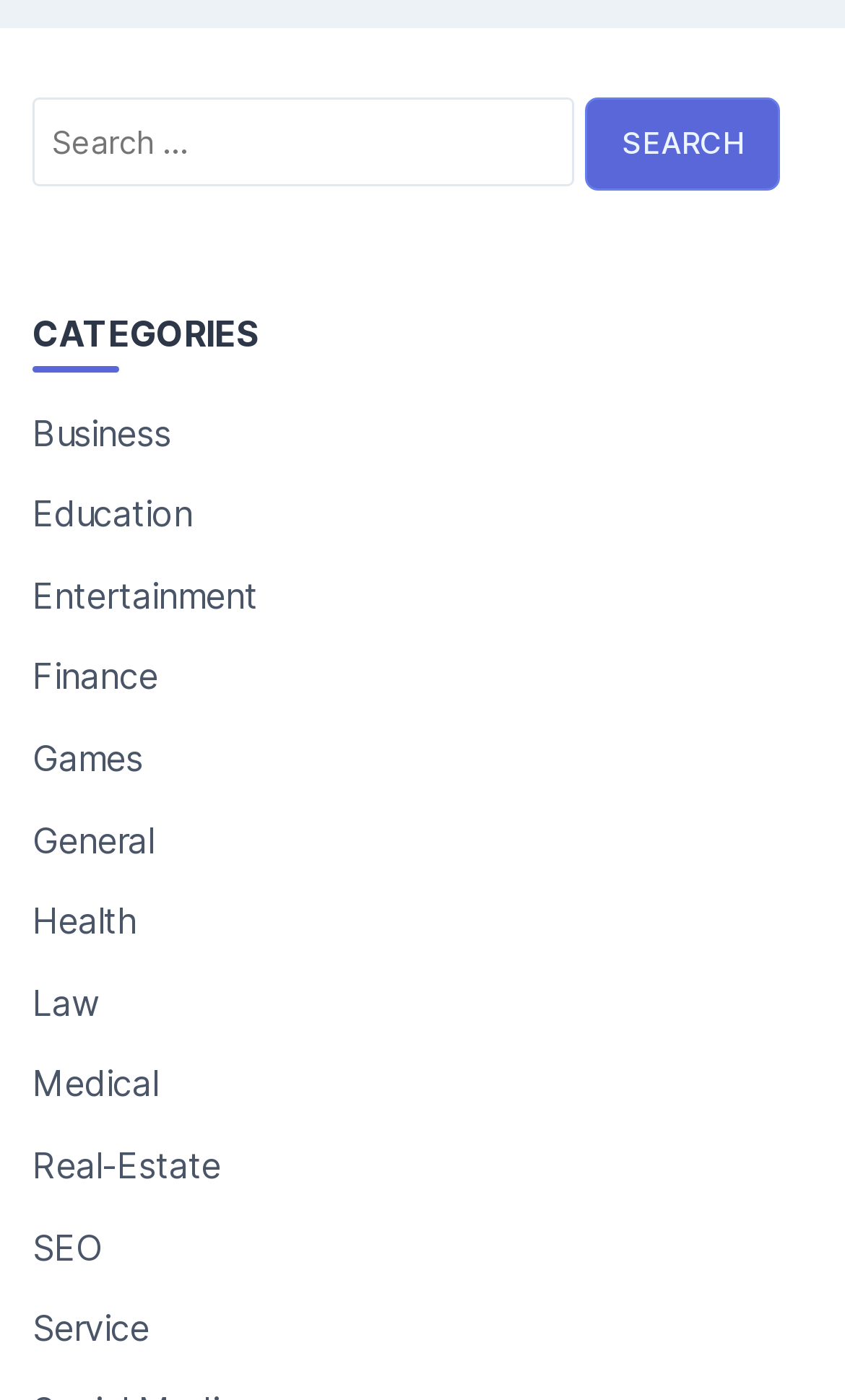Find the bounding box coordinates corresponding to the UI element with the description: "Law". The coordinates should be formatted as [left, top, right, bottom], with values as floats between 0 and 1.

[0.038, 0.701, 0.118, 0.732]